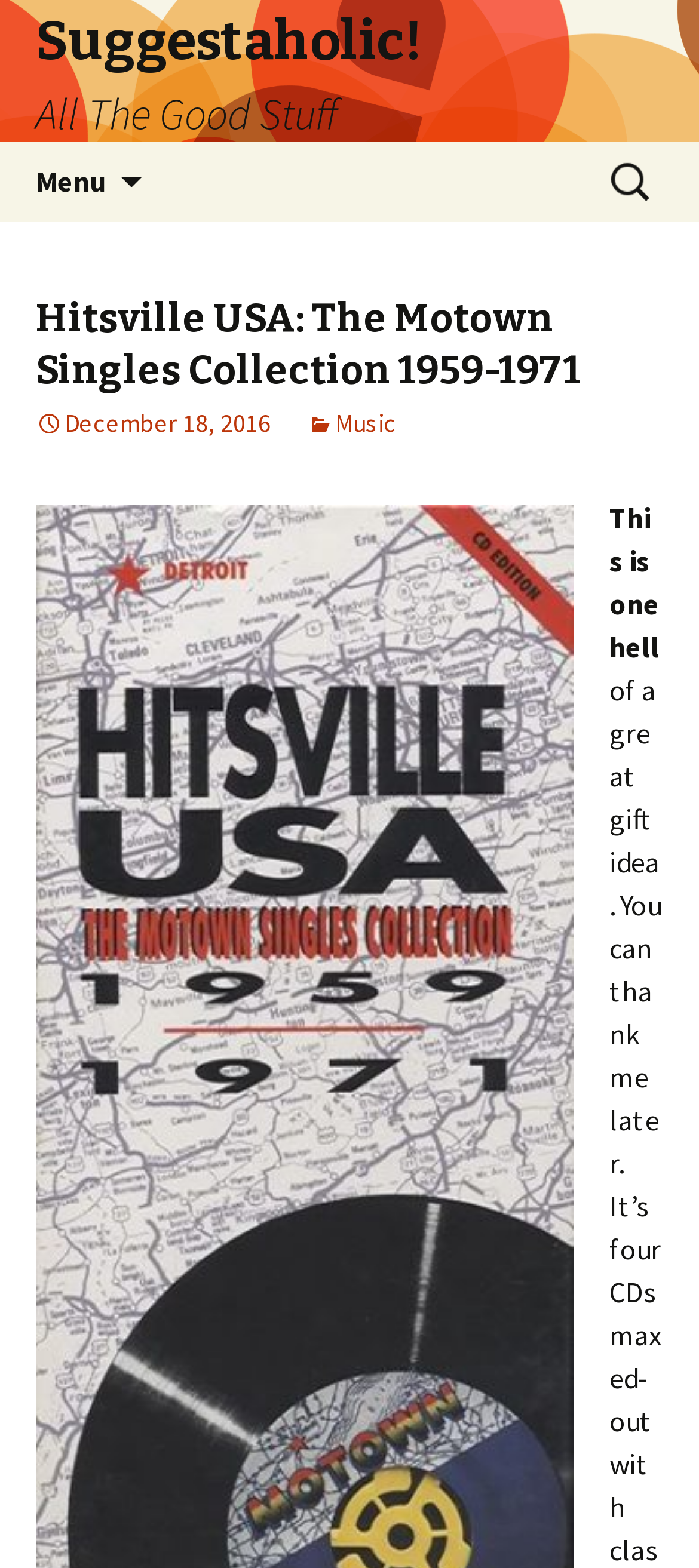Provide a comprehensive caption for the webpage.

The webpage is about Hitsville USA: The Motown Singles Collection 1959-1971, with a prominent heading at the top center of the page. Below the heading, there is a menu button on the left, a "Skip to content" link next to it, and a search bar on the right. The search bar has a label "Search for:" and a text input field.

Below the search bar, there is a header section that spans the full width of the page. Within this section, there is a large heading that repeats the title "Hitsville USA: The Motown Singles Collection 1959-1971" at the top left. Next to the heading, there is a link with a calendar icon and the date "December 18, 2016". Further to the right, there is another link with a music icon and the label "Music".

Below the header section, there is a block of text that starts with "This is one hell", which appears to be the beginning of a descriptive paragraph about the Motown Singles Collection.